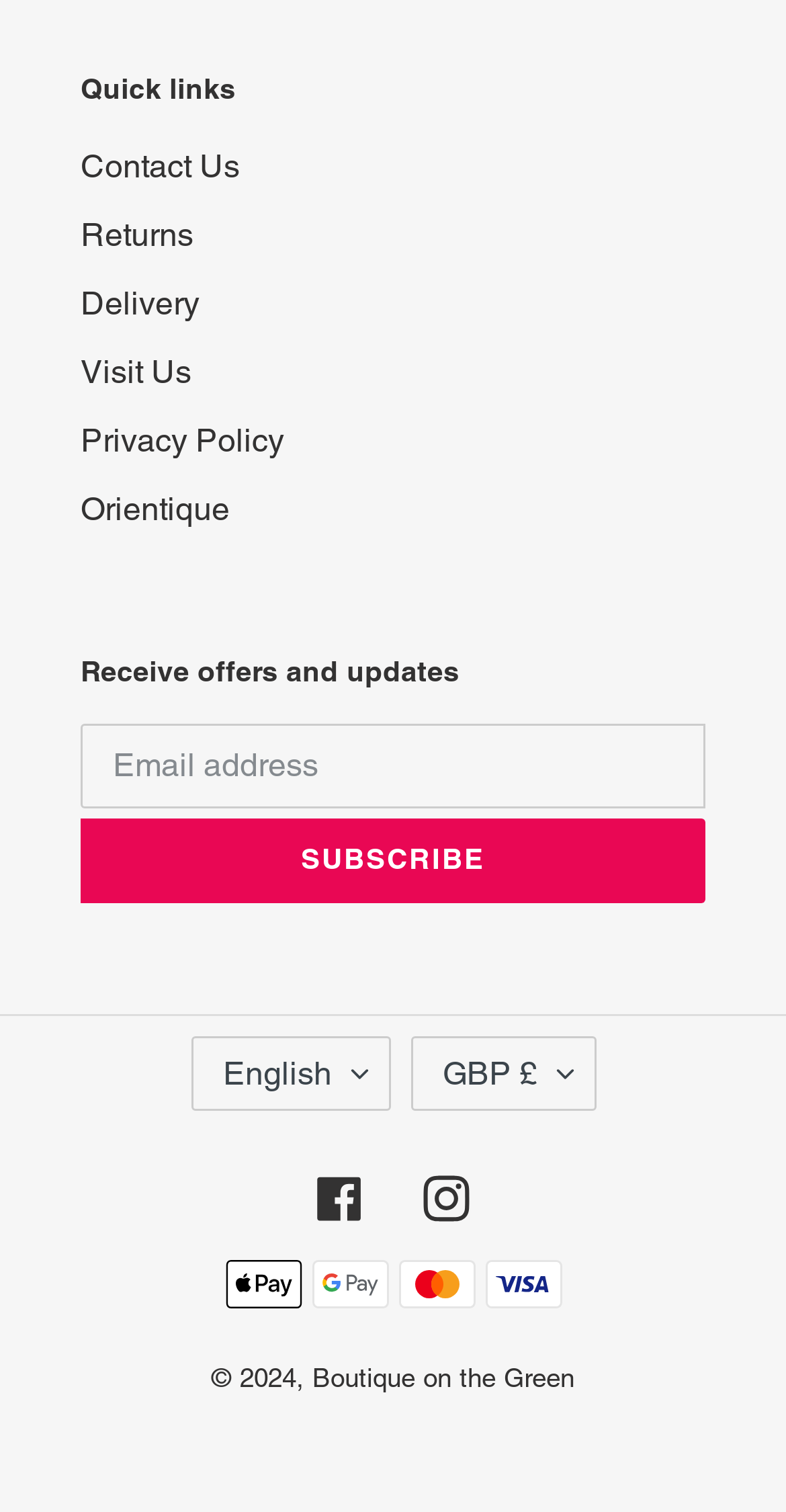What social media platforms are linked?
Answer the question with a single word or phrase, referring to the image.

Facebook, Instagram